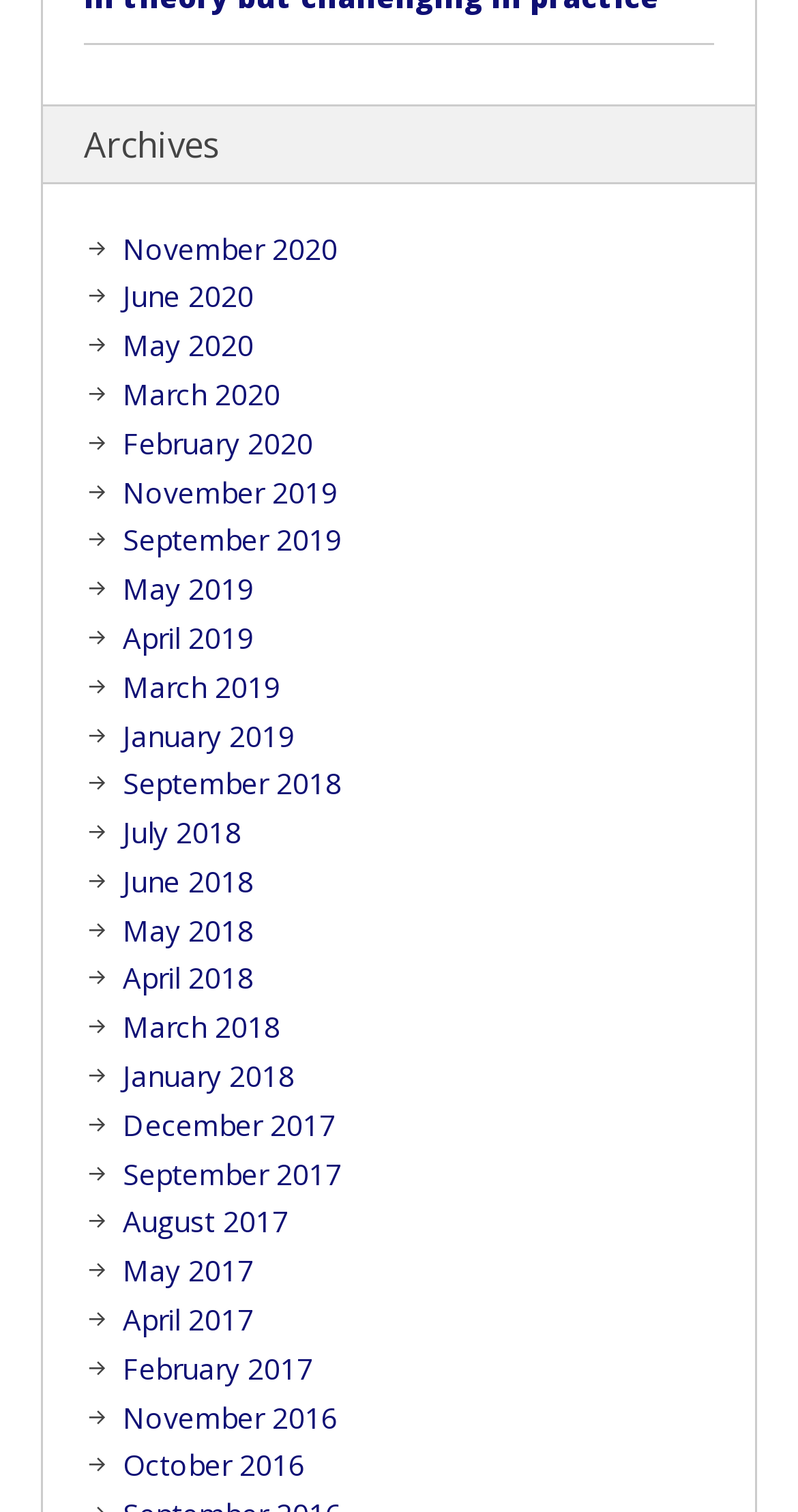What is the earliest month listed?
Examine the screenshot and reply with a single word or phrase.

November 2016